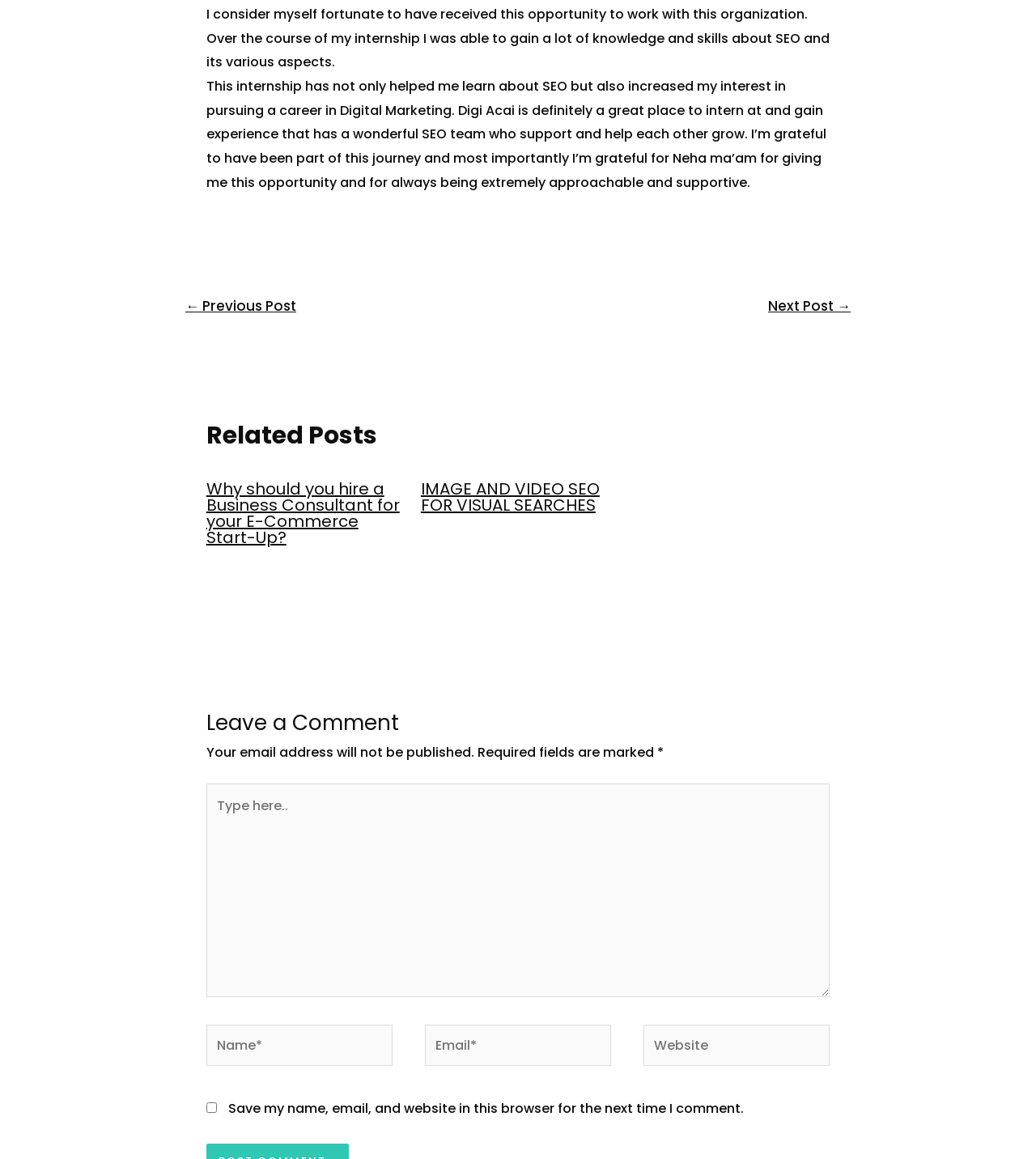Pinpoint the bounding box coordinates of the area that should be clicked to complete the following instruction: "Type in the comment box". The coordinates must be given as four float numbers between 0 and 1, i.e., [left, top, right, bottom].

[0.199, 0.676, 0.801, 0.86]